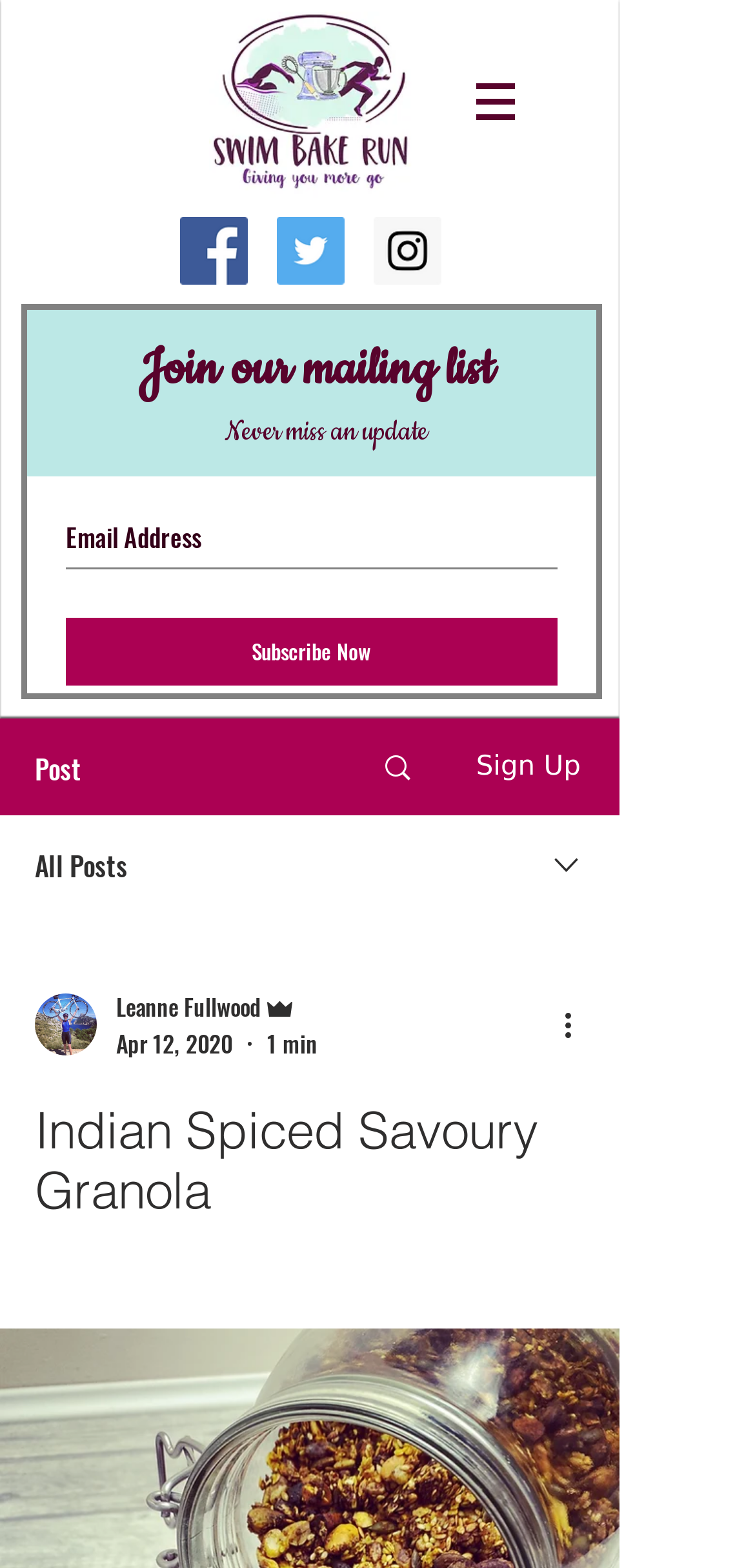Determine the bounding box coordinates of the clickable element to achieve the following action: 'Click the Instagram link'. Provide the coordinates as four float values between 0 and 1, formatted as [left, top, right, bottom].

[0.495, 0.138, 0.585, 0.182]